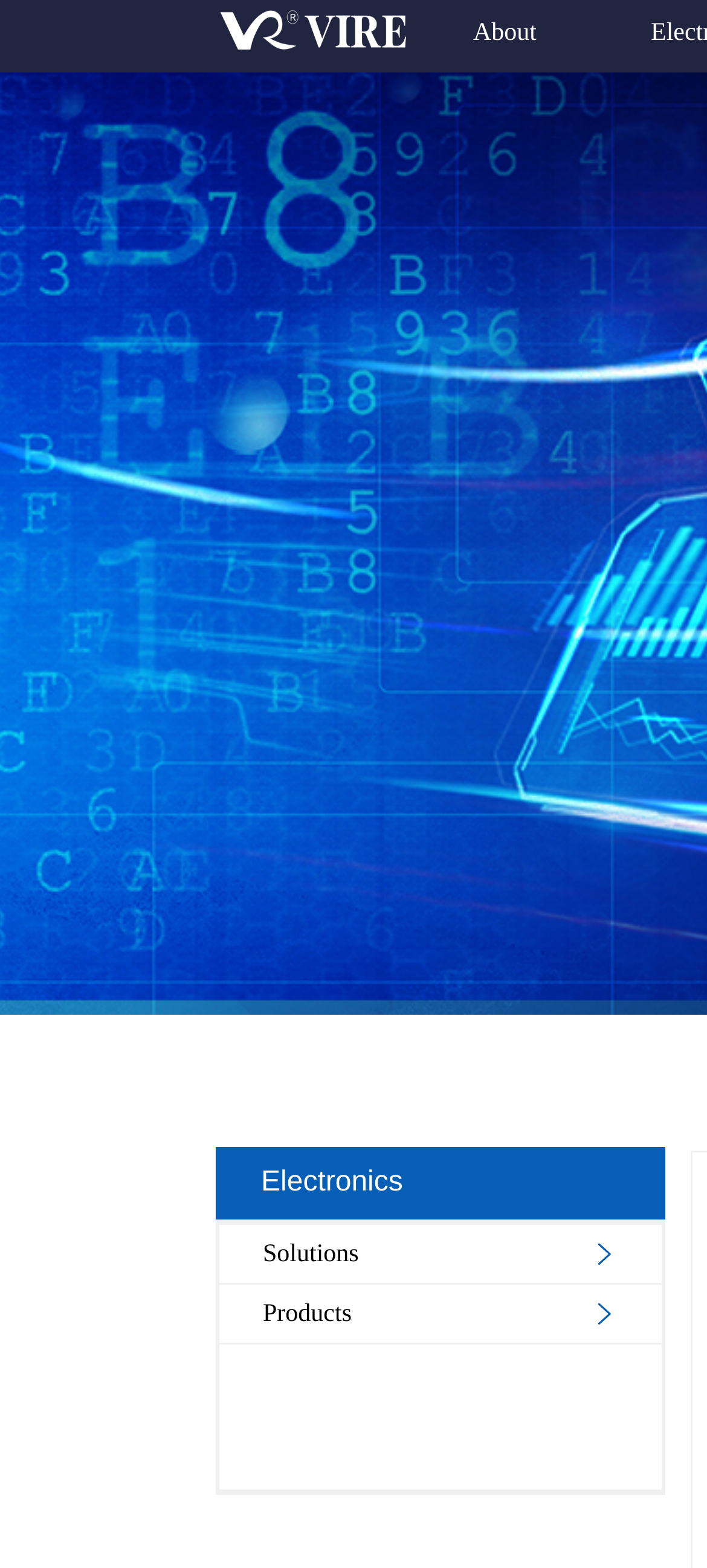Describe all the visual and textual components of the webpage comprehensively.

The webpage is titled "CHAMP- VIRE Technologies" and has a navigation menu at the top with three links: an empty link, "About", and another empty link that contains an image. The image is positioned to the left of the "About" link.

Below the navigation menu, there is a heading titled "Electronics" located near the top-left corner of the page. 

Under the "Electronics" heading, there are two static text elements, "Solutions" and "Products", positioned side by side, with "Solutions" on the left and "Products" on the right.